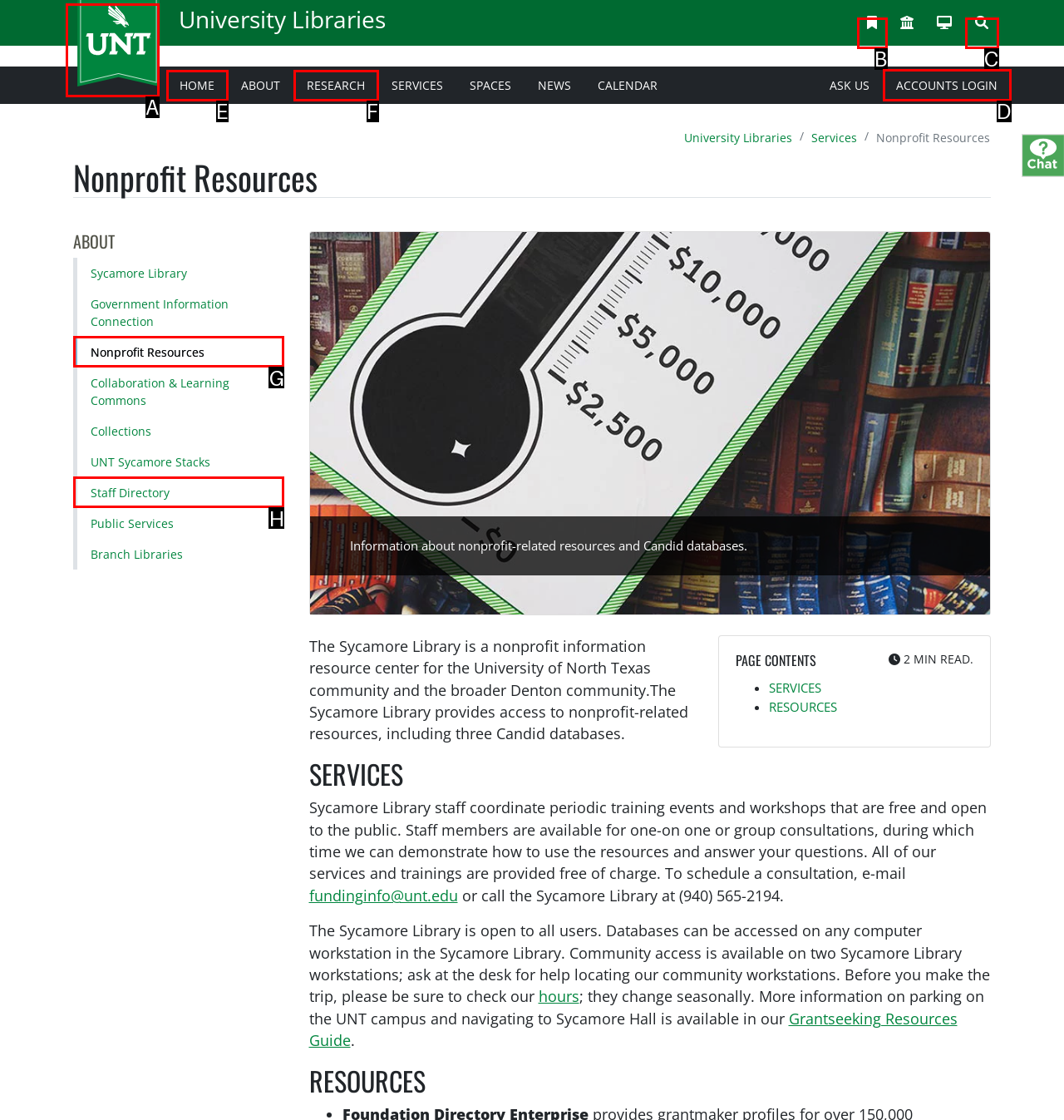Tell me which letter corresponds to the UI element that should be clicked to fulfill this instruction: Click on the 'ACCOUNTS LOGIN' link
Answer using the letter of the chosen option directly.

D